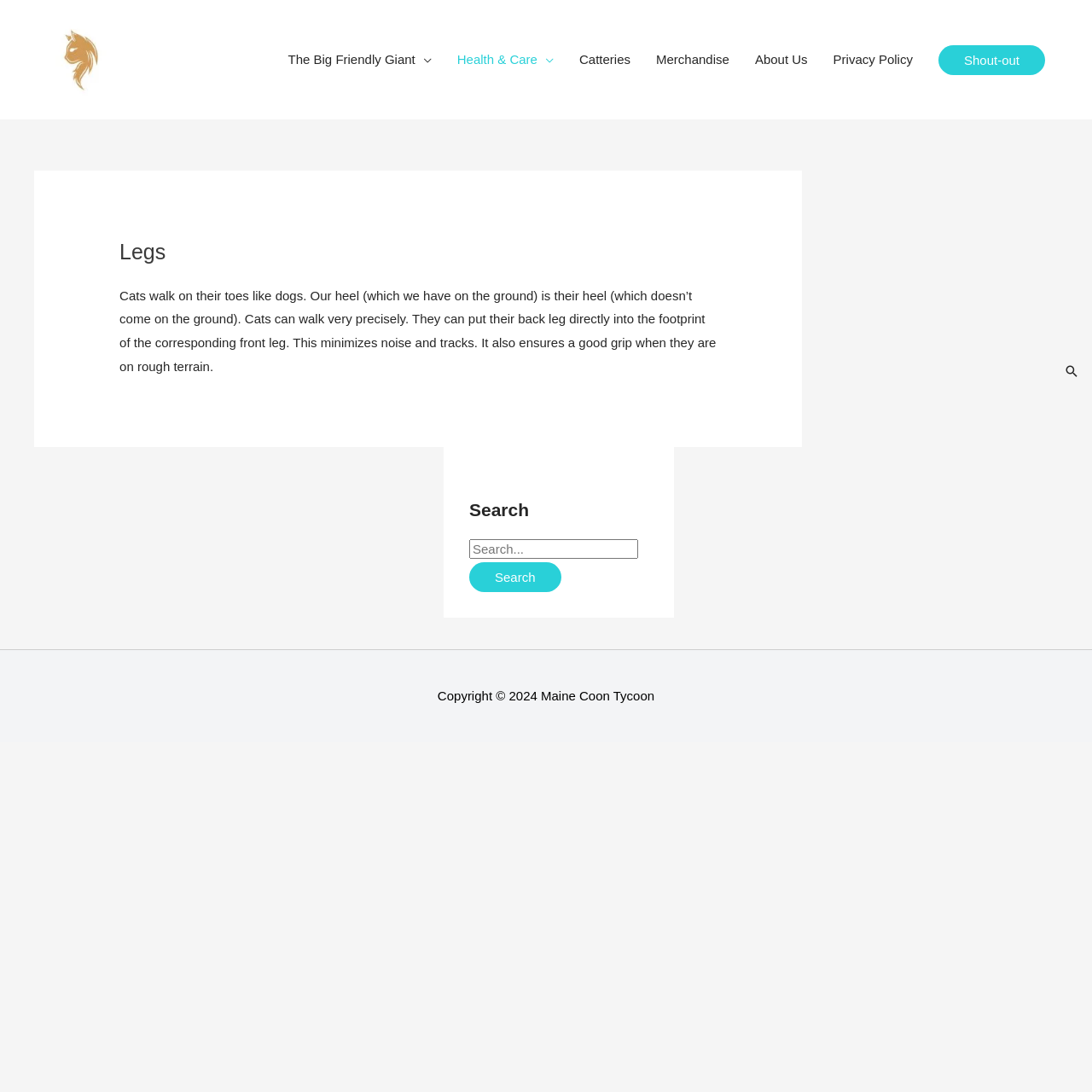Please provide the bounding box coordinates for the UI element as described: "alt="Maine Coon Tycoon"". The coordinates must be four floats between 0 and 1, represented as [left, top, right, bottom].

[0.031, 0.047, 0.117, 0.06]